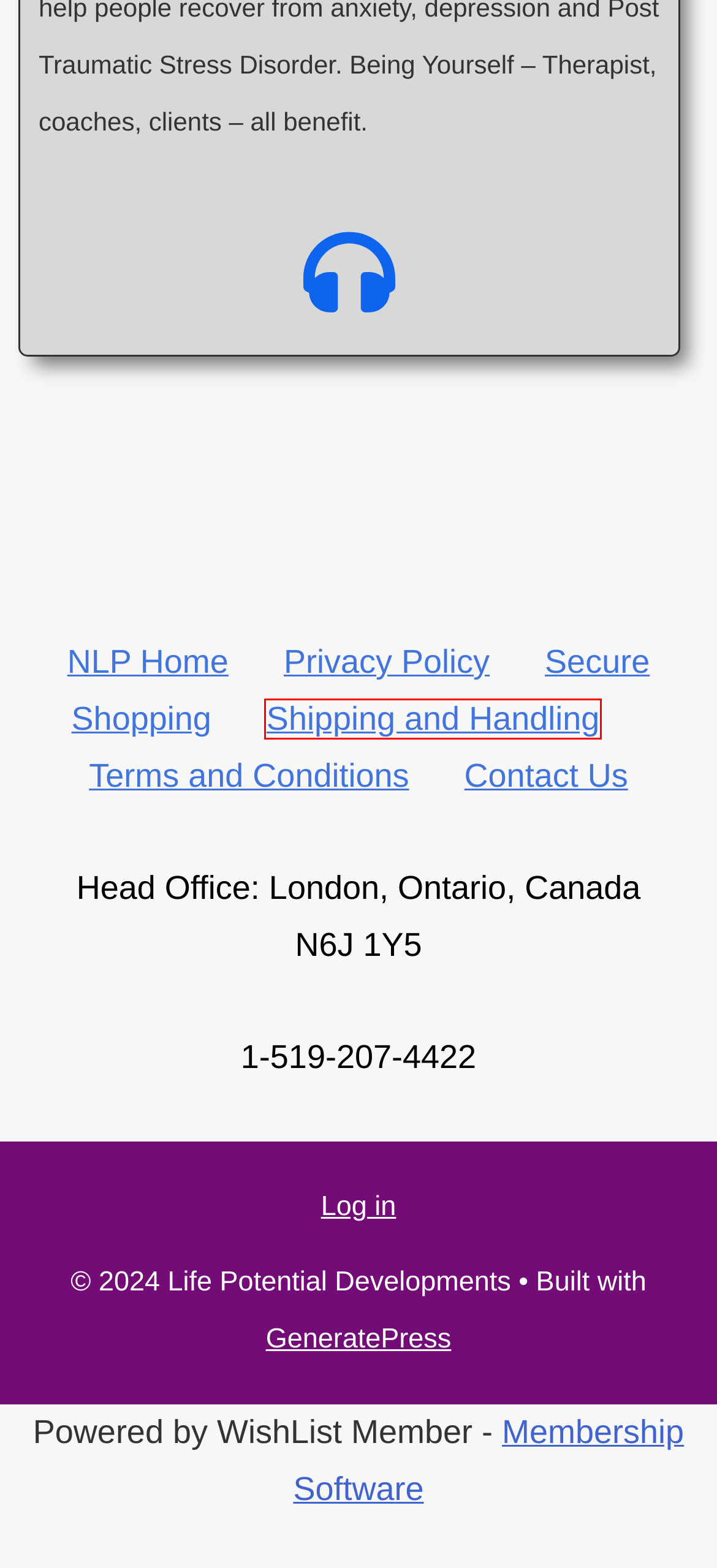You are presented with a screenshot of a webpage containing a red bounding box around a particular UI element. Select the best webpage description that matches the new webpage after clicking the element within the bounding box. Here are the candidates:
A. Contact Us: About NLP Easily Accessible Anywhere In The World
B. Shipping and Handling: Only For NLP Products Needing To Be Shipped | Life Potential Developments
C. Terms and Conditions | Life Potential Developments
D. Secure Shopping With Our Level 1 PCI Compliant Systems | Life Potential Developments
E. NLP - Neuro Linguistic Programming Helping You Master The Secrets
F. Holistic Health: Mind-Body Healing Alternative Methods To Healing
G. Cutting Through Negative Self Talk With Sports Psychology
H. Log In ‹ Life Potential Developments — WordPress

B